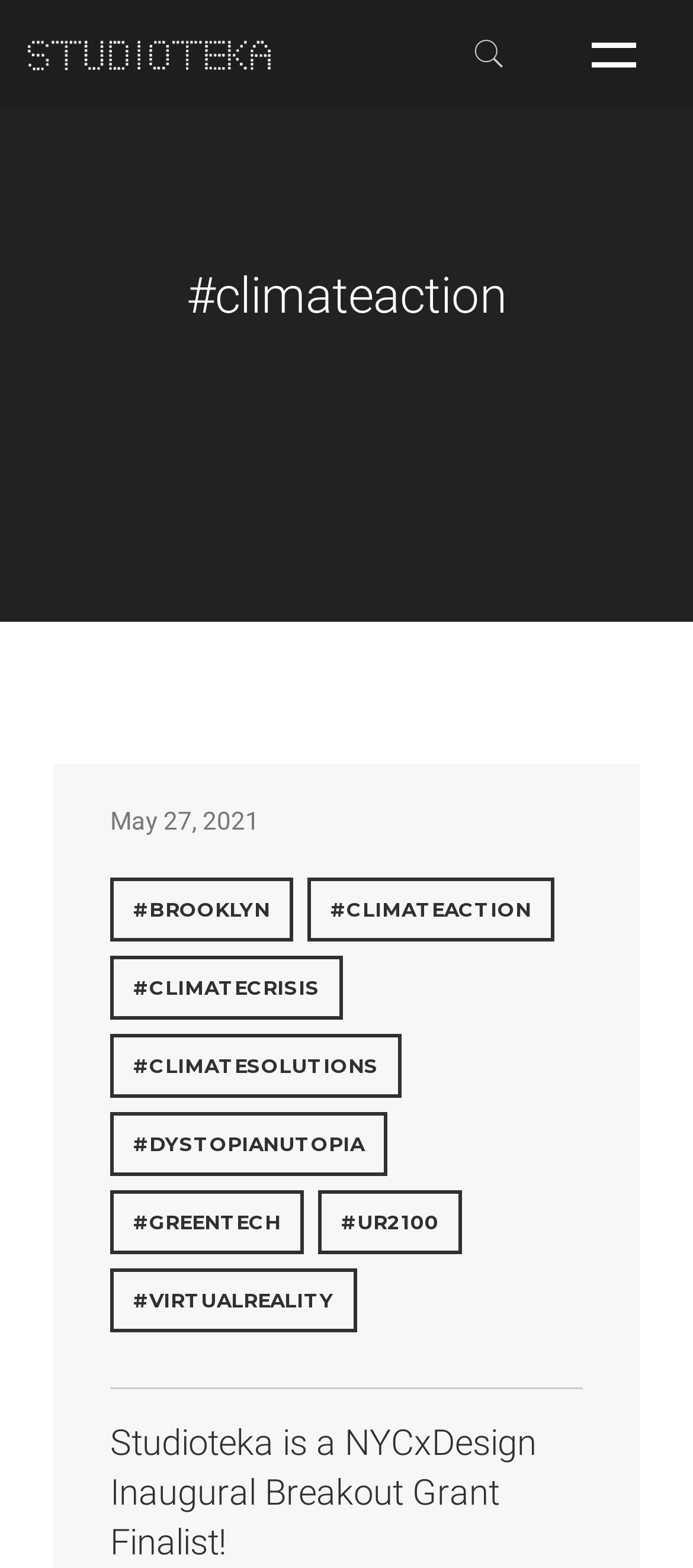How many hashtags are there?
Based on the image, provide a one-word or brief-phrase response.

9